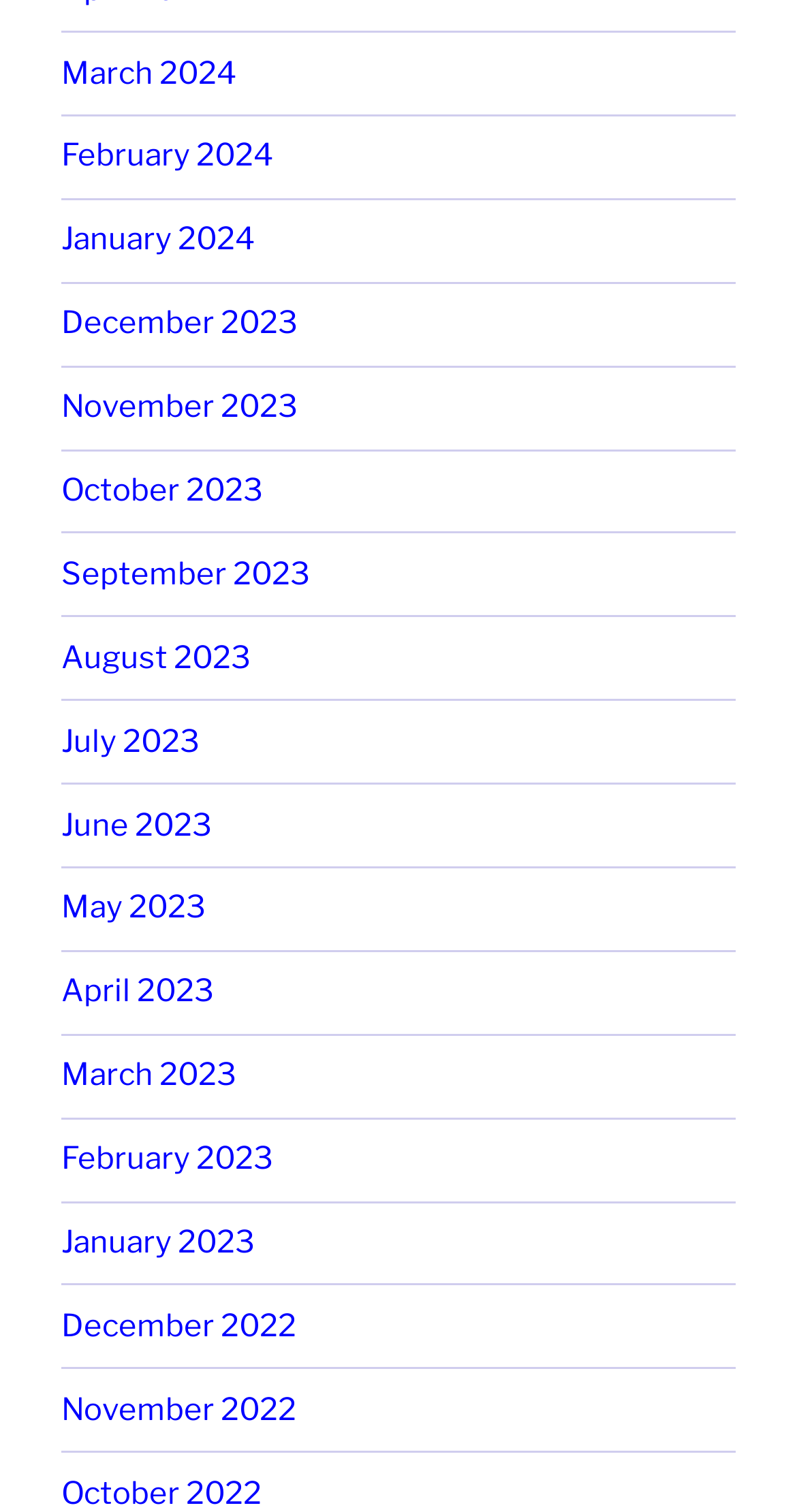How many months are listed?
Refer to the image and give a detailed answer to the question.

I counted the number of links on the webpage, and there are 12 links, each representing a month from March 2024 to December 2022.